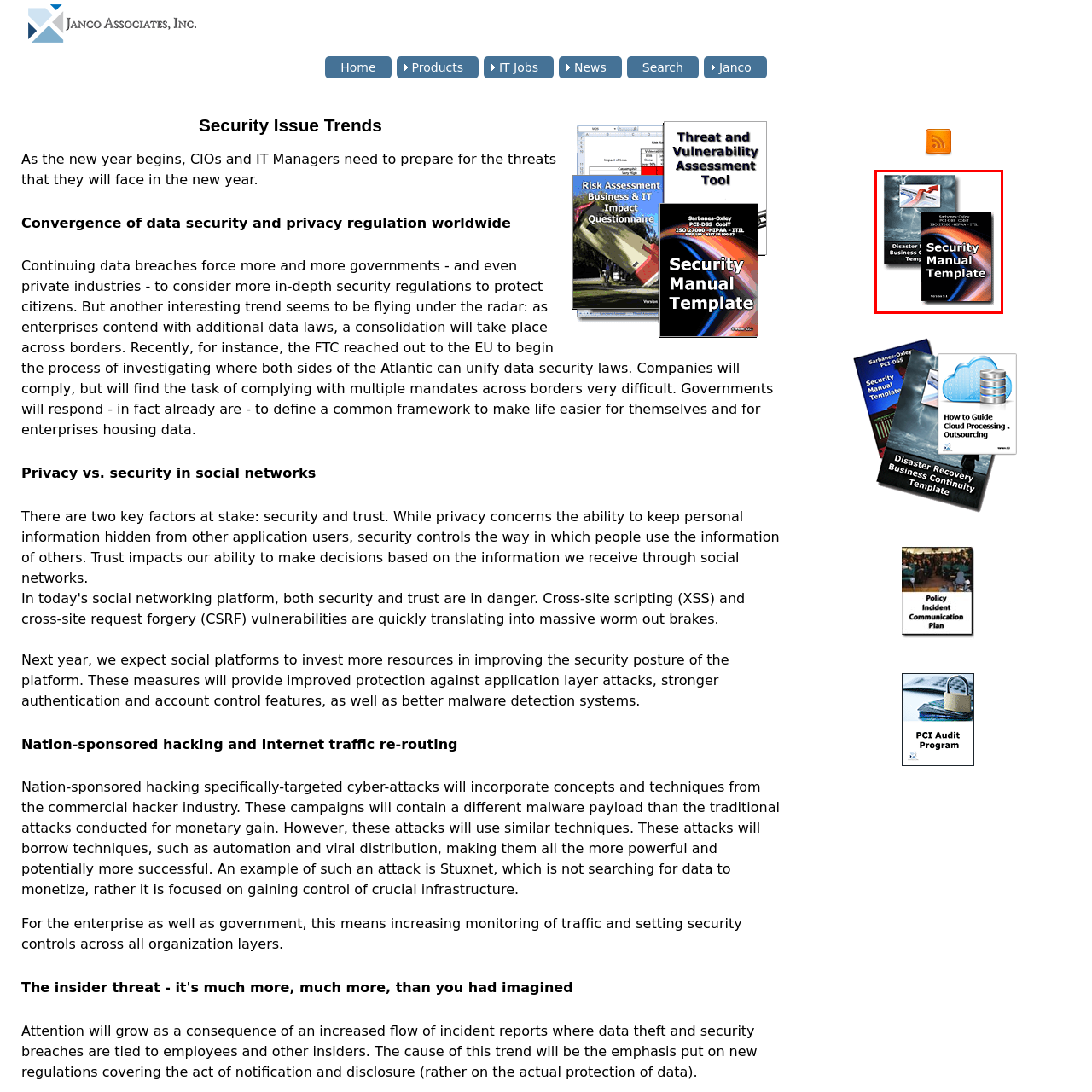Pay special attention to the segment of the image inside the red box and offer a detailed answer to the question that follows, based on what you see: What is the purpose of these resources?

Together, these resources reflect essential tools for organizations aiming to bolster their security frameworks in an increasingly complex threat landscape.